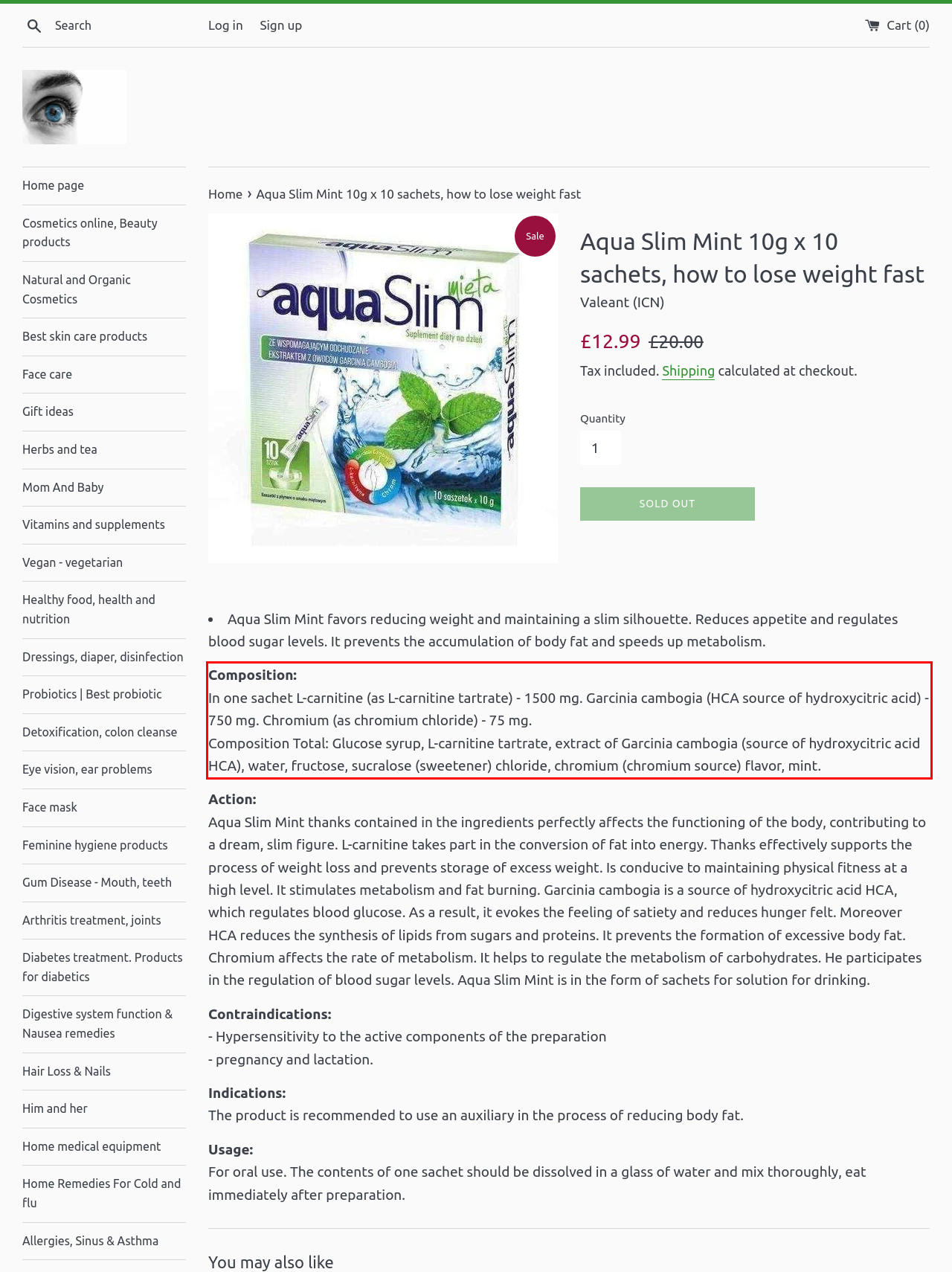You have a webpage screenshot with a red rectangle surrounding a UI element. Extract the text content from within this red bounding box.

Composition: In one sachet L-carnitine (as L-carnitine tartrate) - 1500 mg. Garcinia cambogia (HCA source of hydroxycitric acid) - 750 mg. Chromium (as chromium chloride) - 75 mg. Composition Total: Glucose syrup, L-carnitine tartrate, extract of Garcinia cambogia (source of hydroxycitric acid HCA), water, fructose, sucralose (sweetener) chloride, chromium (chromium source) flavor, mint.